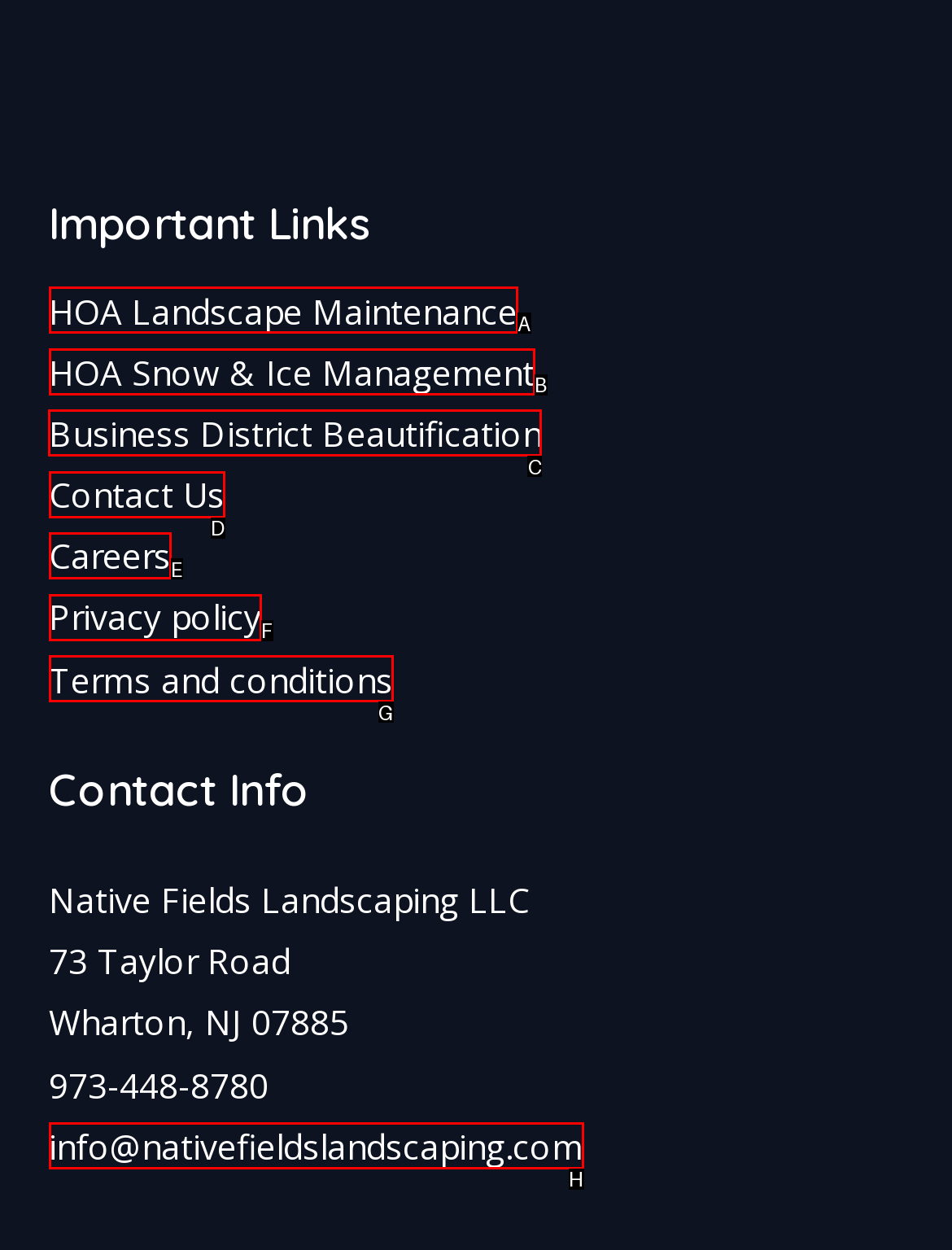Please indicate which HTML element should be clicked to fulfill the following task: Check the Business District Beautification link. Provide the letter of the selected option.

C